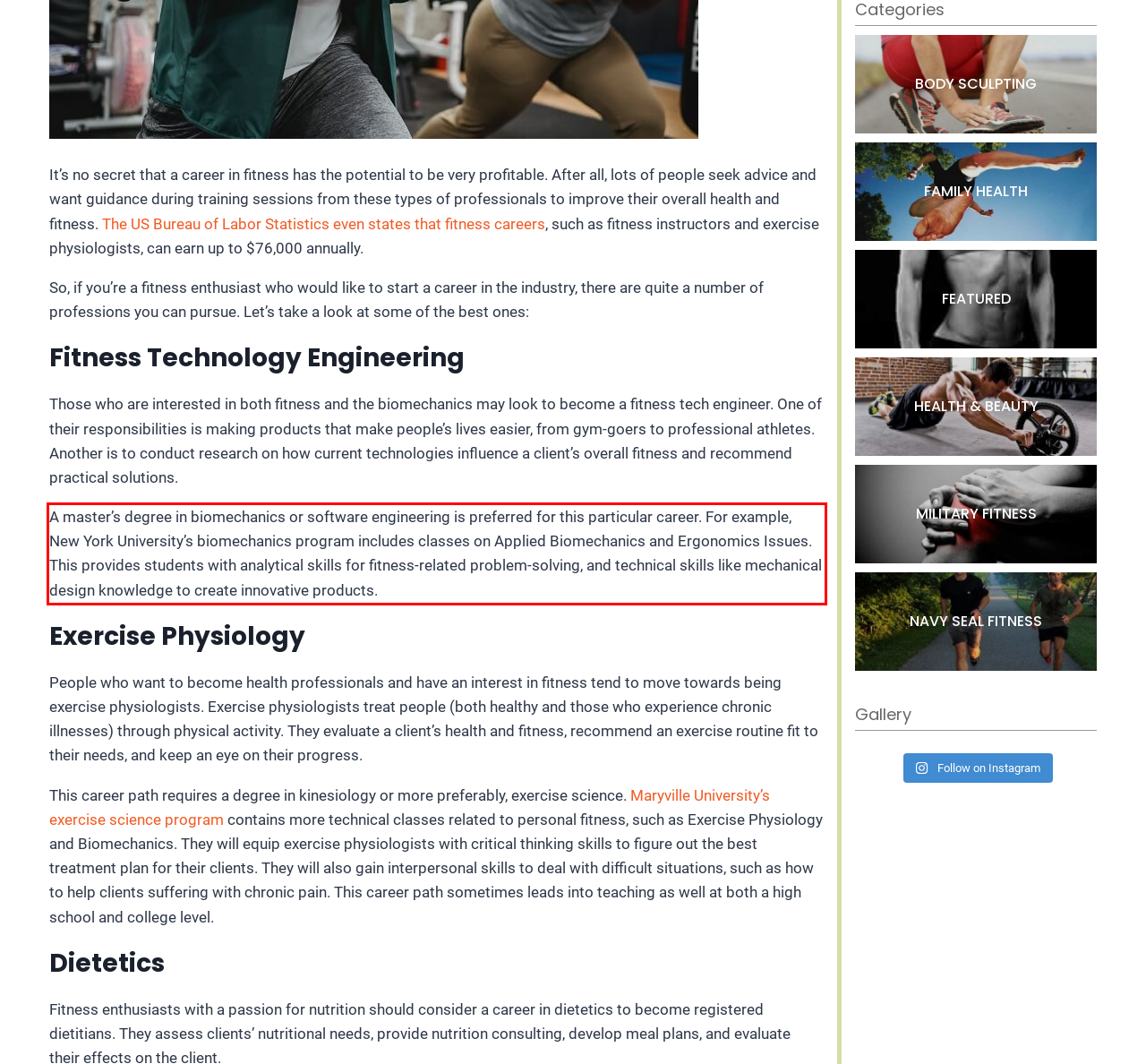Given a screenshot of a webpage, locate the red bounding box and extract the text it encloses.

A master’s degree in biomechanics or software engineering is preferred for this particular career. For example, New York University’s biomechanics program includes classes on Applied Biomechanics and Ergonomics Issues. This provides students with analytical skills for fitness-related problem-solving, and technical skills like mechanical design knowledge to create innovative products.